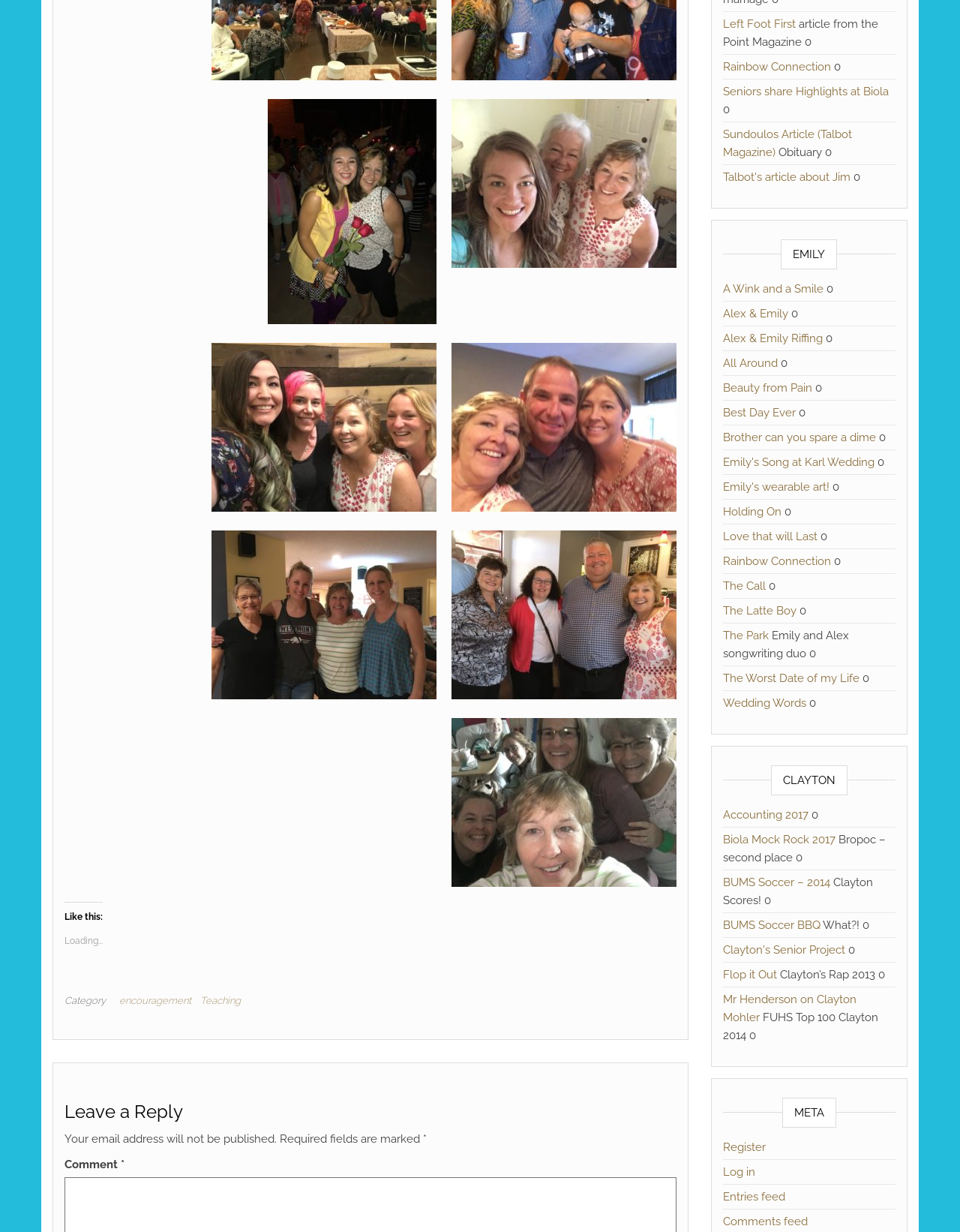What is the purpose of the section under the 'Leave a Reply' heading?
Answer the question with just one word or phrase using the image.

To comment